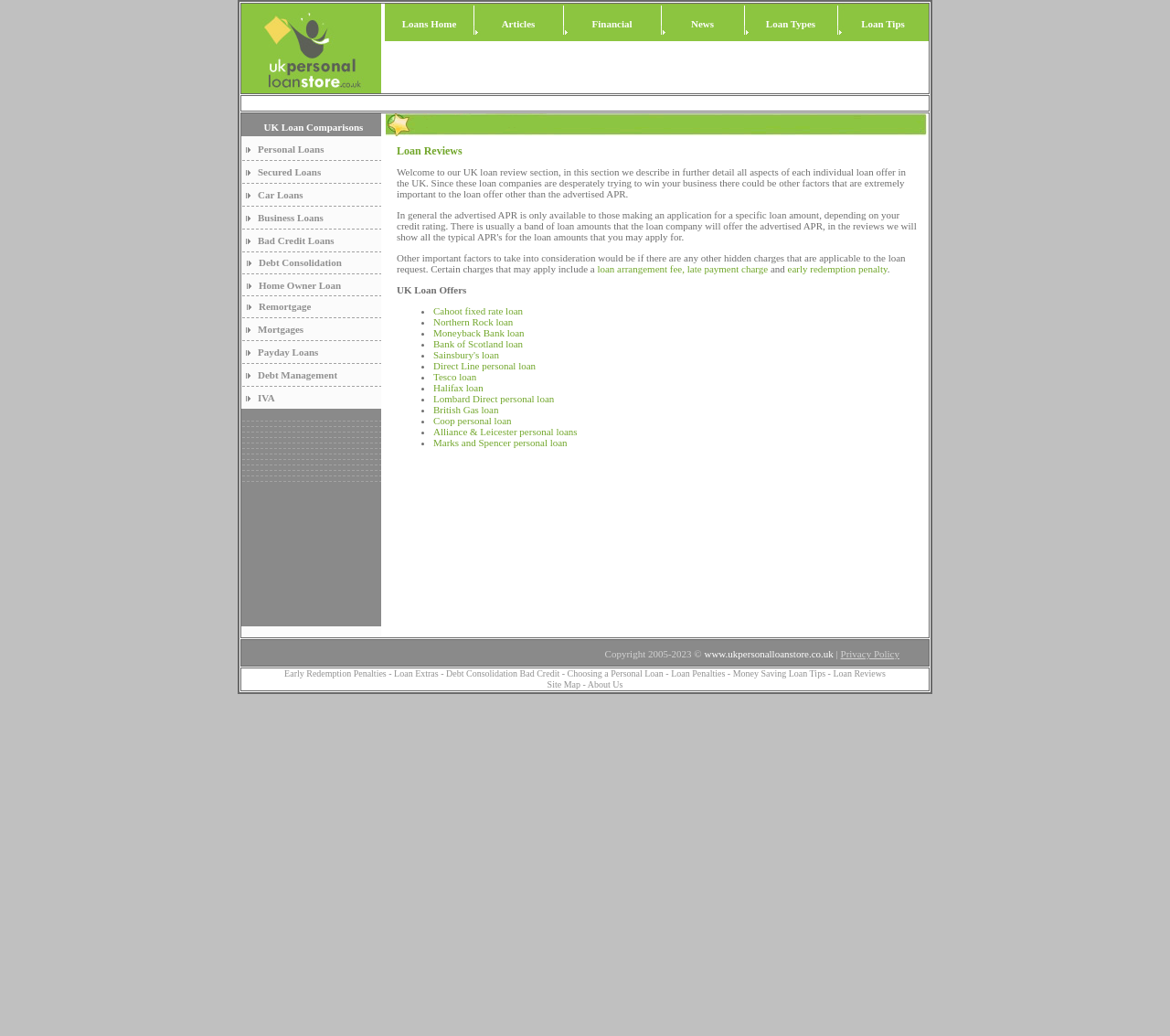Show me the bounding box coordinates of the clickable region to achieve the task as per the instruction: "Click on Remortgage".

[0.221, 0.29, 0.266, 0.301]